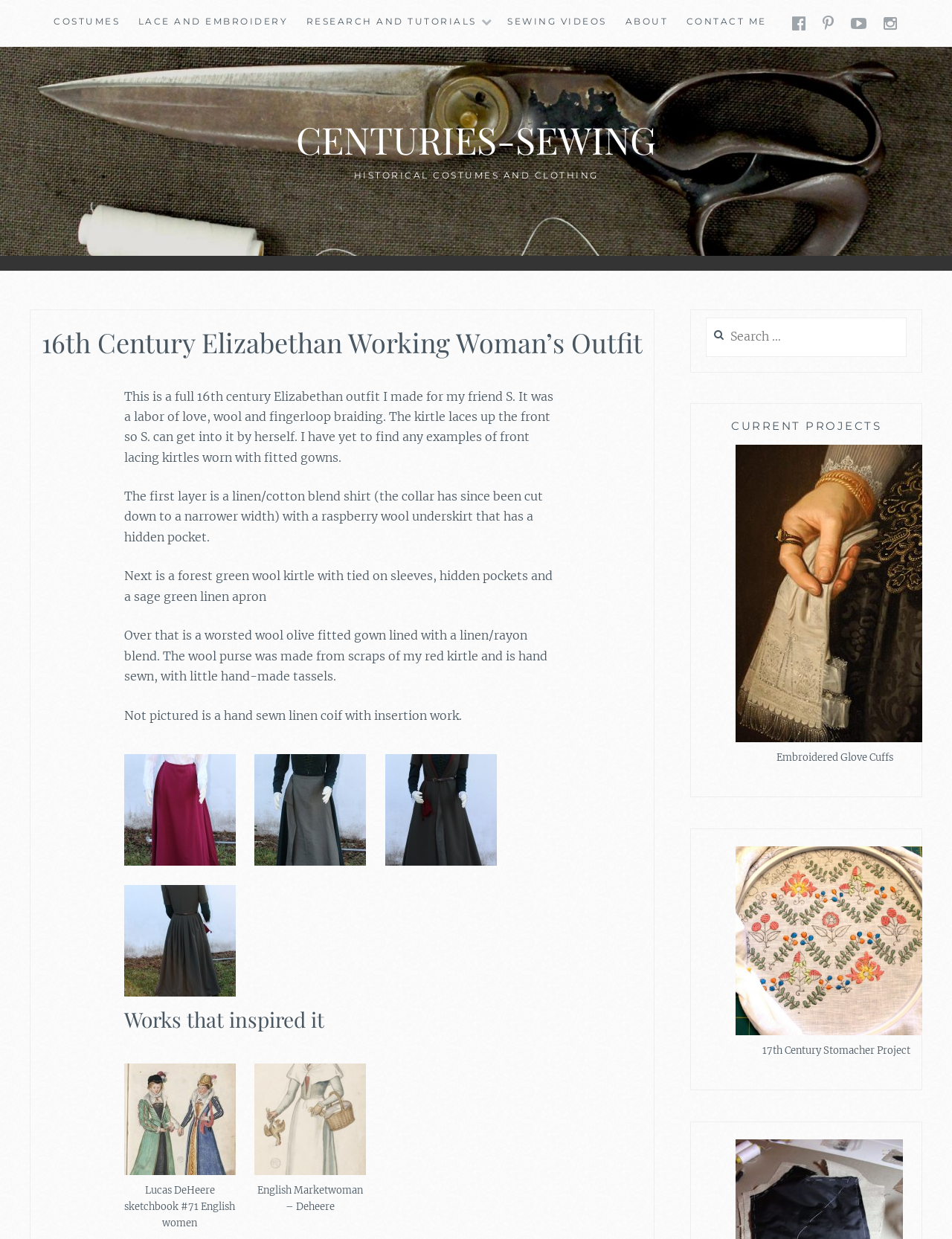Determine the bounding box for the UI element described here: "parent_node: English Marketwoman – Deheere".

[0.267, 0.858, 0.385, 0.948]